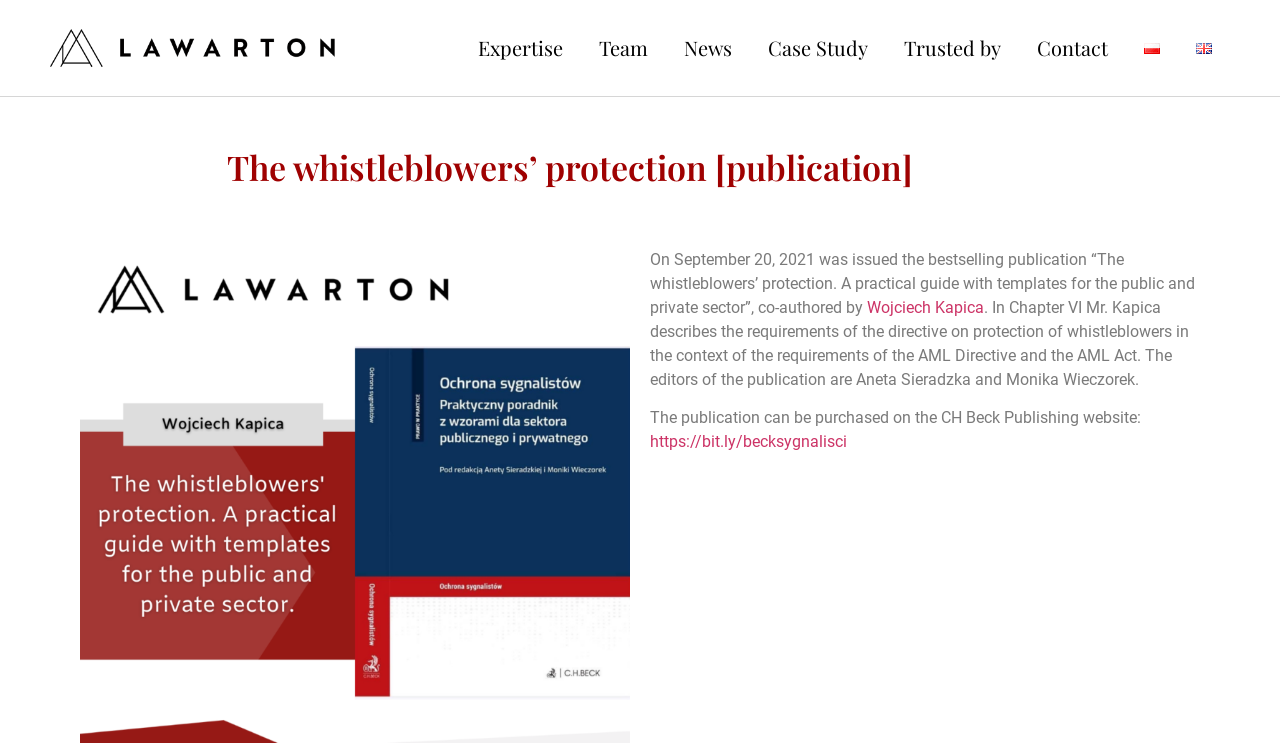Identify the bounding box coordinates of the clickable region necessary to fulfill the following instruction: "Click the 'Wojciech Kapica' link". The bounding box coordinates should be four float numbers between 0 and 1, i.e., [left, top, right, bottom].

[0.677, 0.401, 0.769, 0.426]